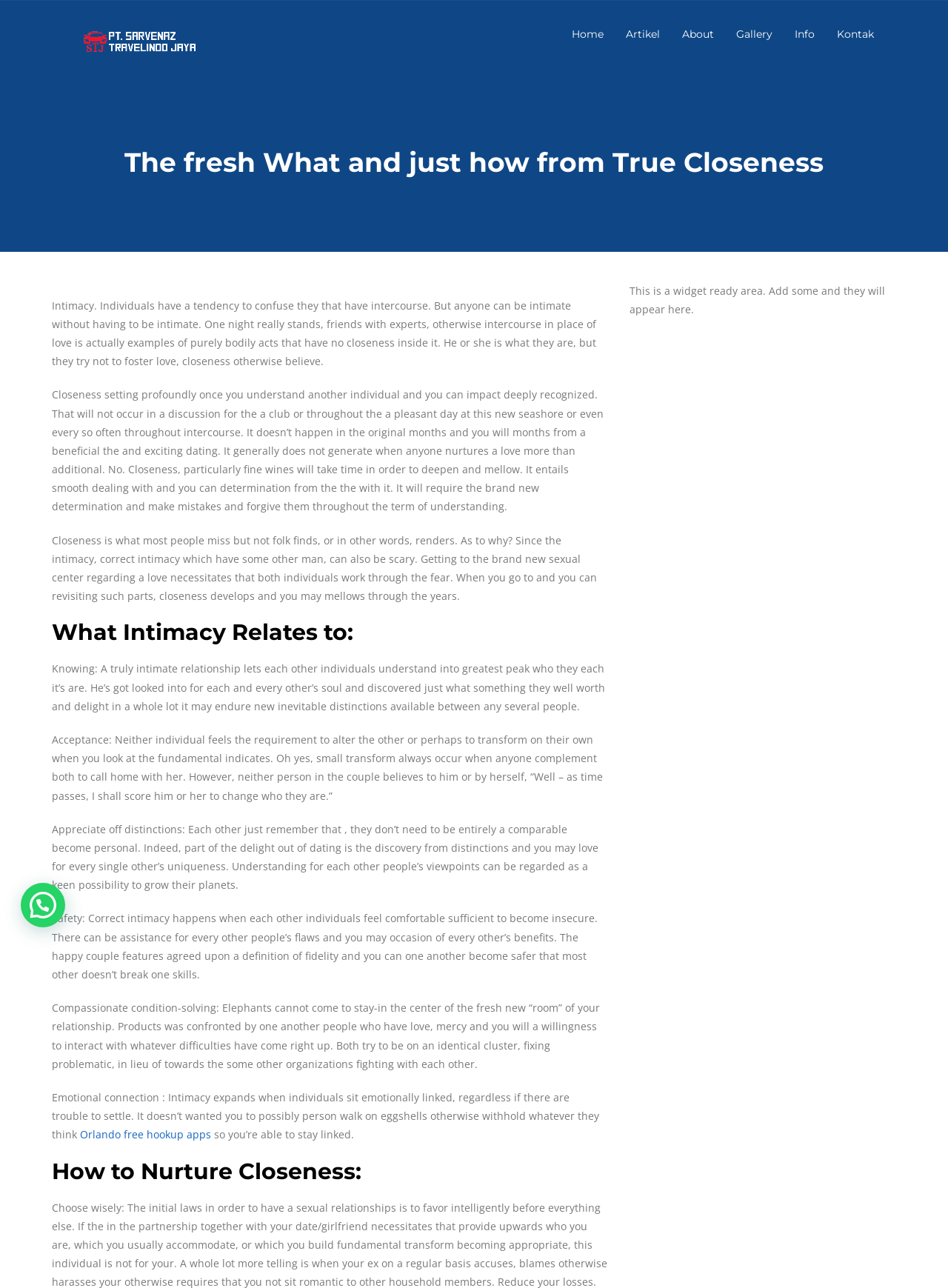Please find the bounding box for the following UI element description. Provide the coordinates in (top-left x, top-left y, bottom-right x, bottom-right y) format, with values between 0 and 1: About

[0.708, 0.012, 0.765, 0.041]